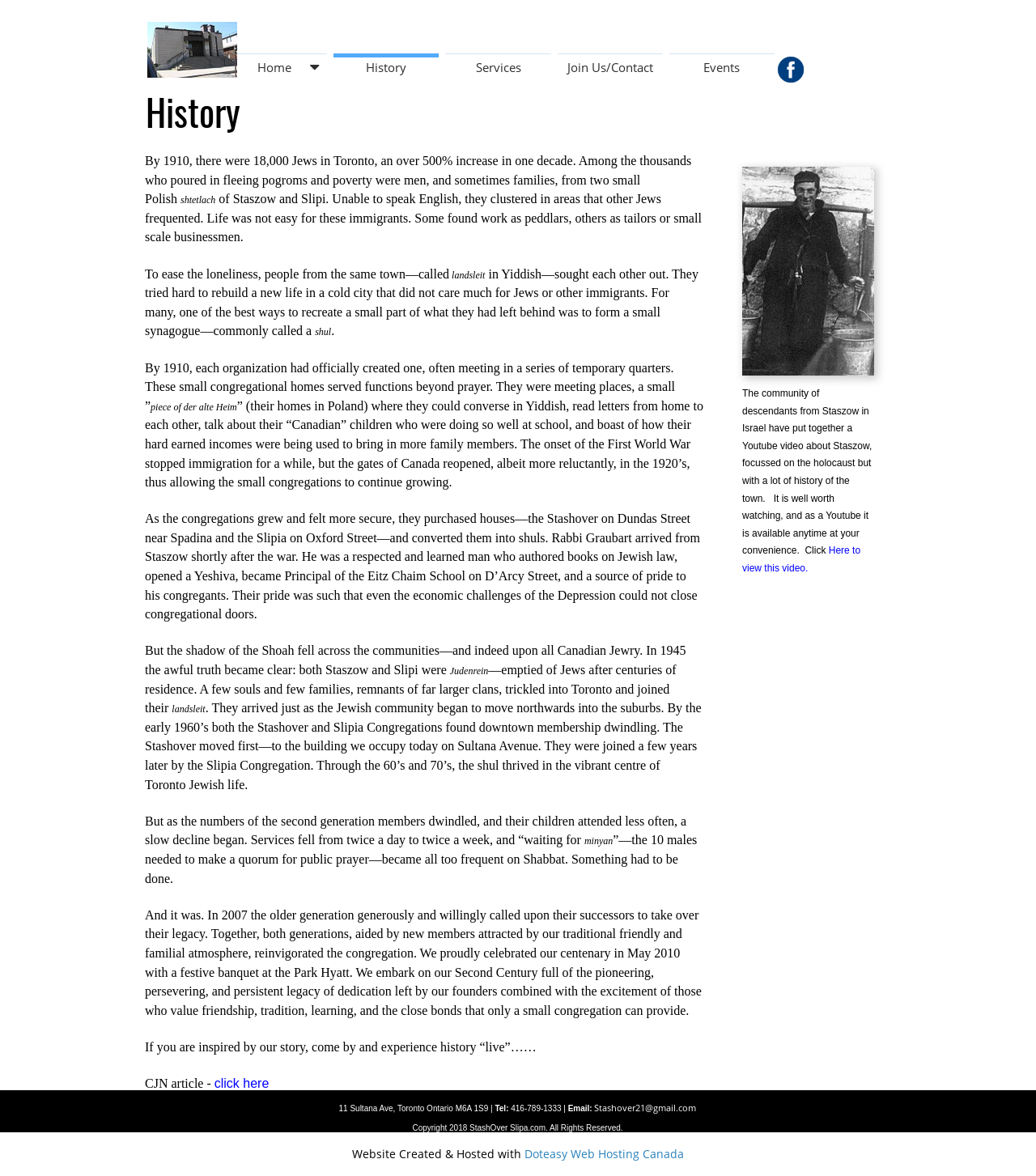Generate a comprehensive caption for the webpage you are viewing.

The webpage is about the history of the Stashover and Slipia communities in Toronto, Canada. At the top of the page, there are five links: "Home", "History", "Services", "Join Us/Contact", and "Events", which are evenly spaced and aligned horizontally.

Below the links, there is a section of text that describes a YouTube video about Staszow, a town in Poland, and its history, particularly during the Holocaust. The video is available to watch at any time, and a link is provided to access it.

The main content of the page is a lengthy text that tells the story of the Stashover and Slipia communities in Toronto. The text is divided into several paragraphs, each describing a different period in the history of the communities. The story begins with the arrival of Jewish immigrants from Poland in the early 20th century and describes their struggles to adapt to life in Canada. It then goes on to describe the formation of small synagogues, the growth of the communities, and the challenges they faced during the Great Depression and World War II.

The text also mentions the arrival of Rabbi Graubart from Staszow, who played an important role in the community, and the eventual decline of the congregations as the second generation members dwindled. However, the community was revitalized in 2007 when the older generation passed on the legacy to their successors, and the congregation was reinvigorated.

At the bottom of the page, there is a section with contact information, including an address, phone number, and email address. There is also a link to a CJN article and a copyright notice. Finally, there is a mention of the website's hosting and creation.